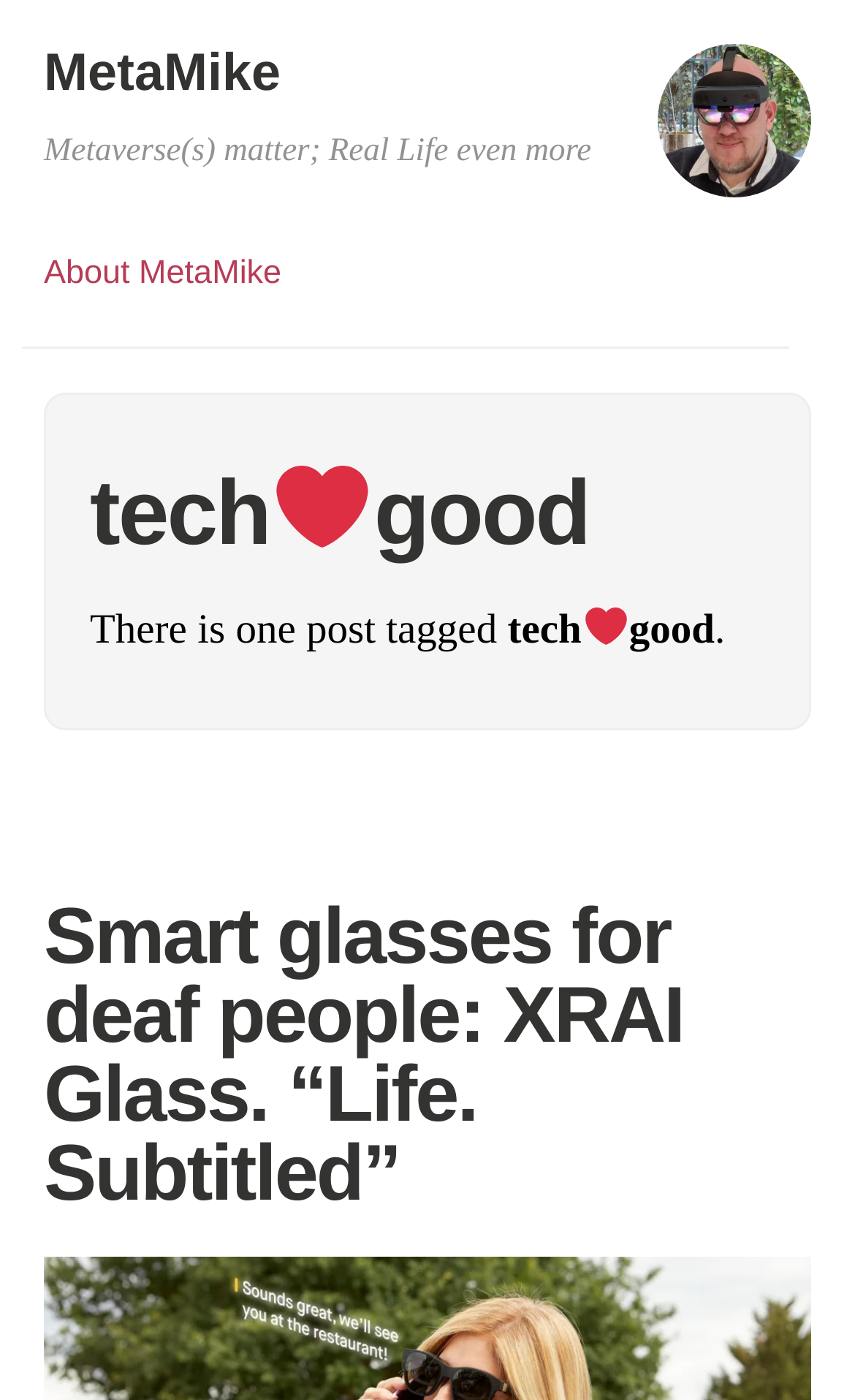Predict the bounding box coordinates for the UI element described as: "parent_node: MetaMike title="MetaMike"". The coordinates should be four float numbers between 0 and 1, presented as [left, top, right, bottom].

[0.769, 0.031, 0.949, 0.172]